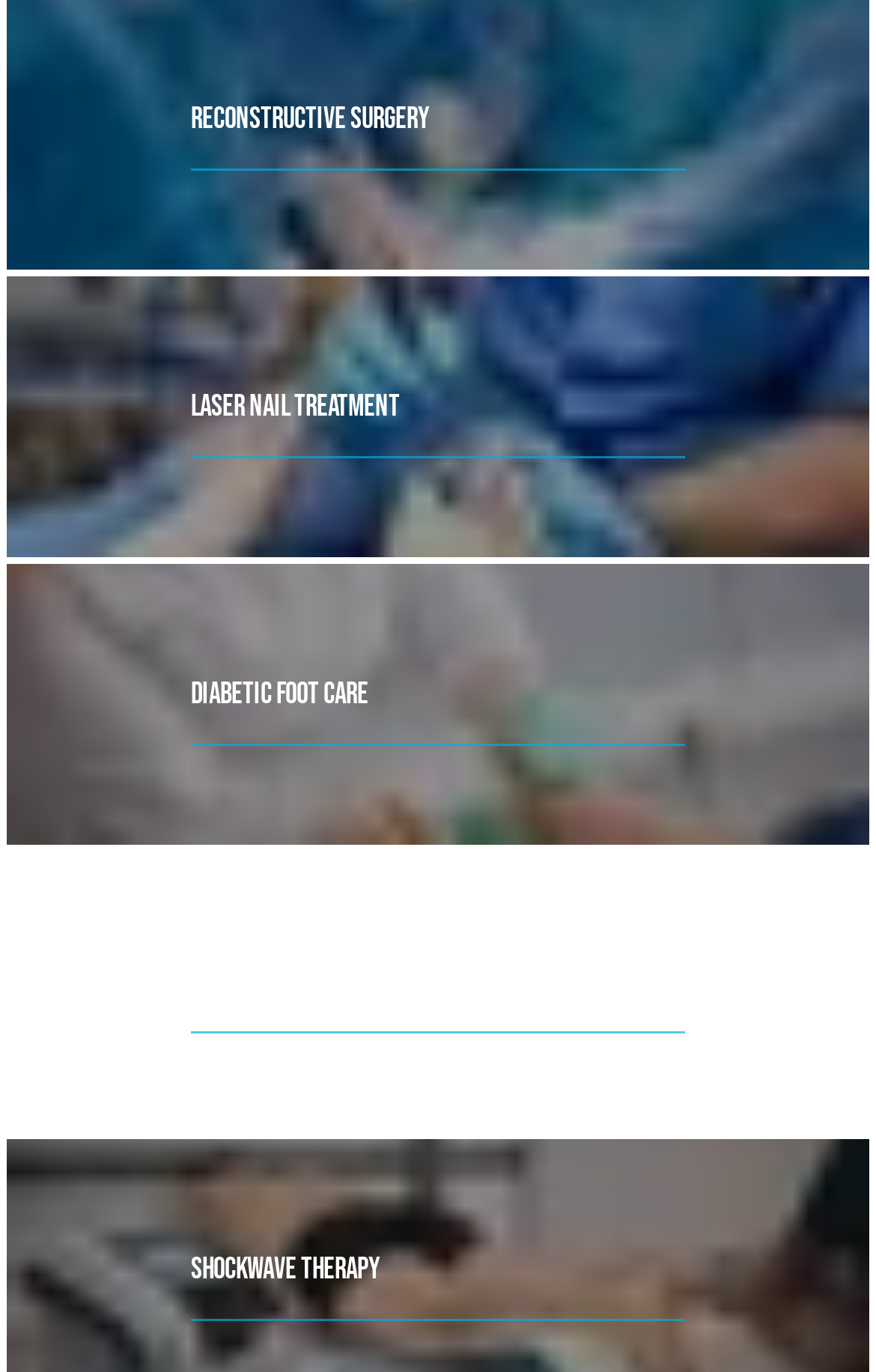Examine the screenshot and answer the question in as much detail as possible: What is the last treatment option listed?

The last treatment option listed is 'Shockwave Therapy' which is a link element located at the bottom of the webpage with a bounding box of [0.218, 0.896, 0.782, 0.955].